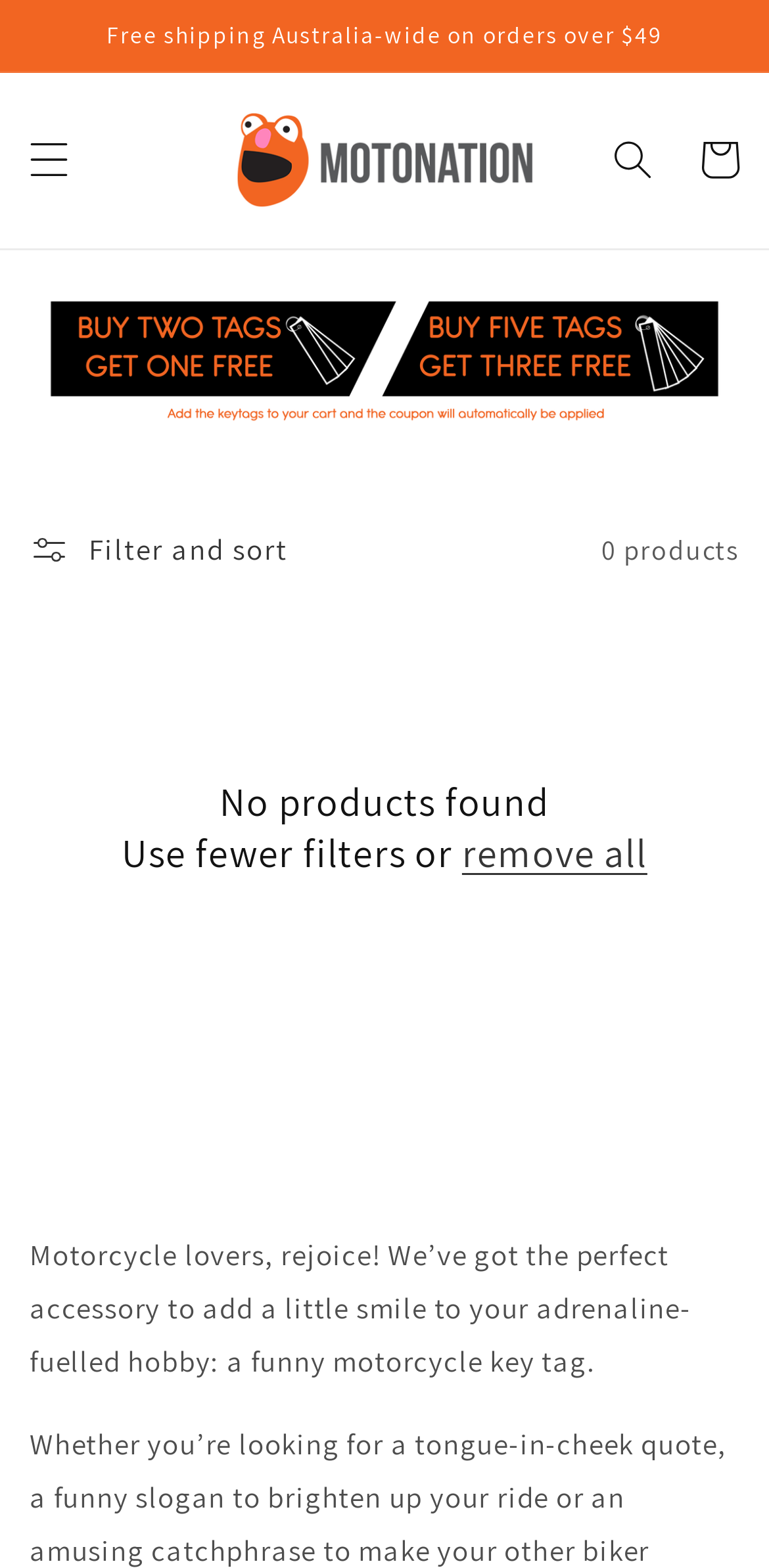Reply to the question with a single word or phrase:
How many products are currently displayed?

0